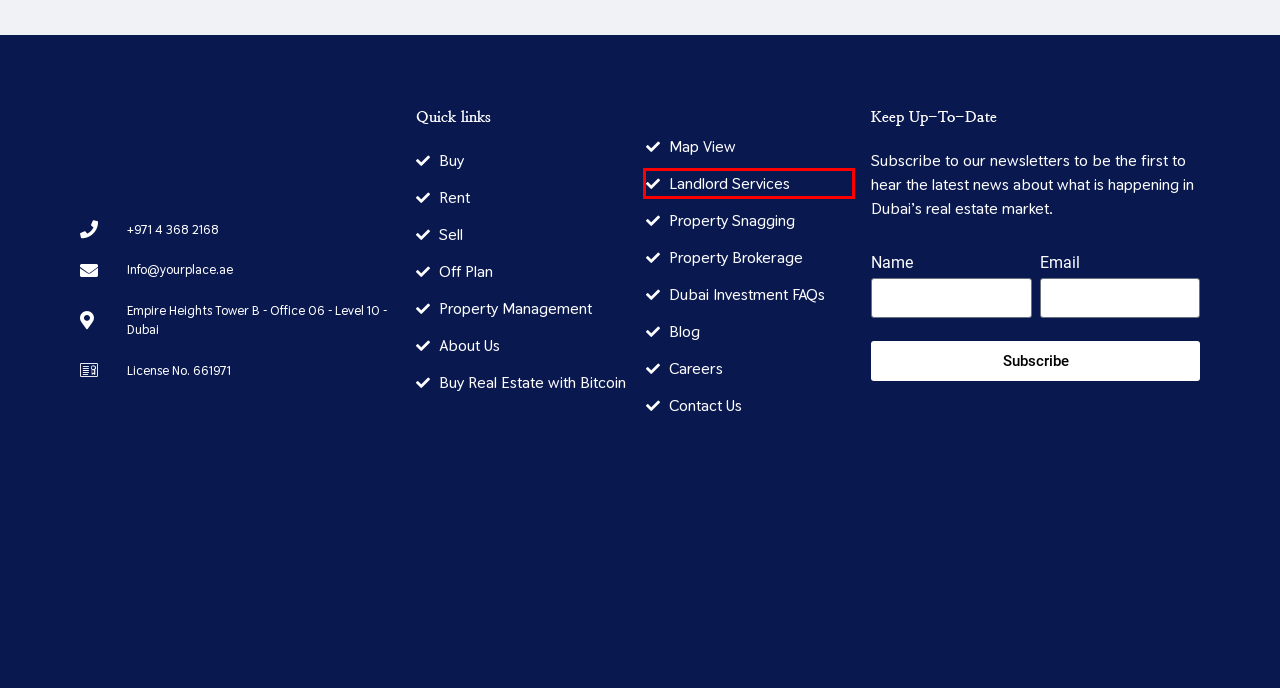You have been given a screenshot of a webpage, where a red bounding box surrounds a UI element. Identify the best matching webpage description for the page that loads after the element in the bounding box is clicked. Options include:
A. Landlord Services in Dubai - Your Place Real Estate Dubai
B. Property Brokerage in Dubai - Buyer Consultancy Services
C. Contact Us - Your Place Real Estate Broker Dubai
D. Dubai Real Estate Jobs - Your Place Real Estate
E. Latest News & Insights - Your Place Real Estate Broker Blog
F. No.1 Property Management Services Company in Dubai
G. No 1 Property Snagging Company Dubai - Your Place Real Estate Dubai
H. About Us - Your Place Real Estate Broker

A